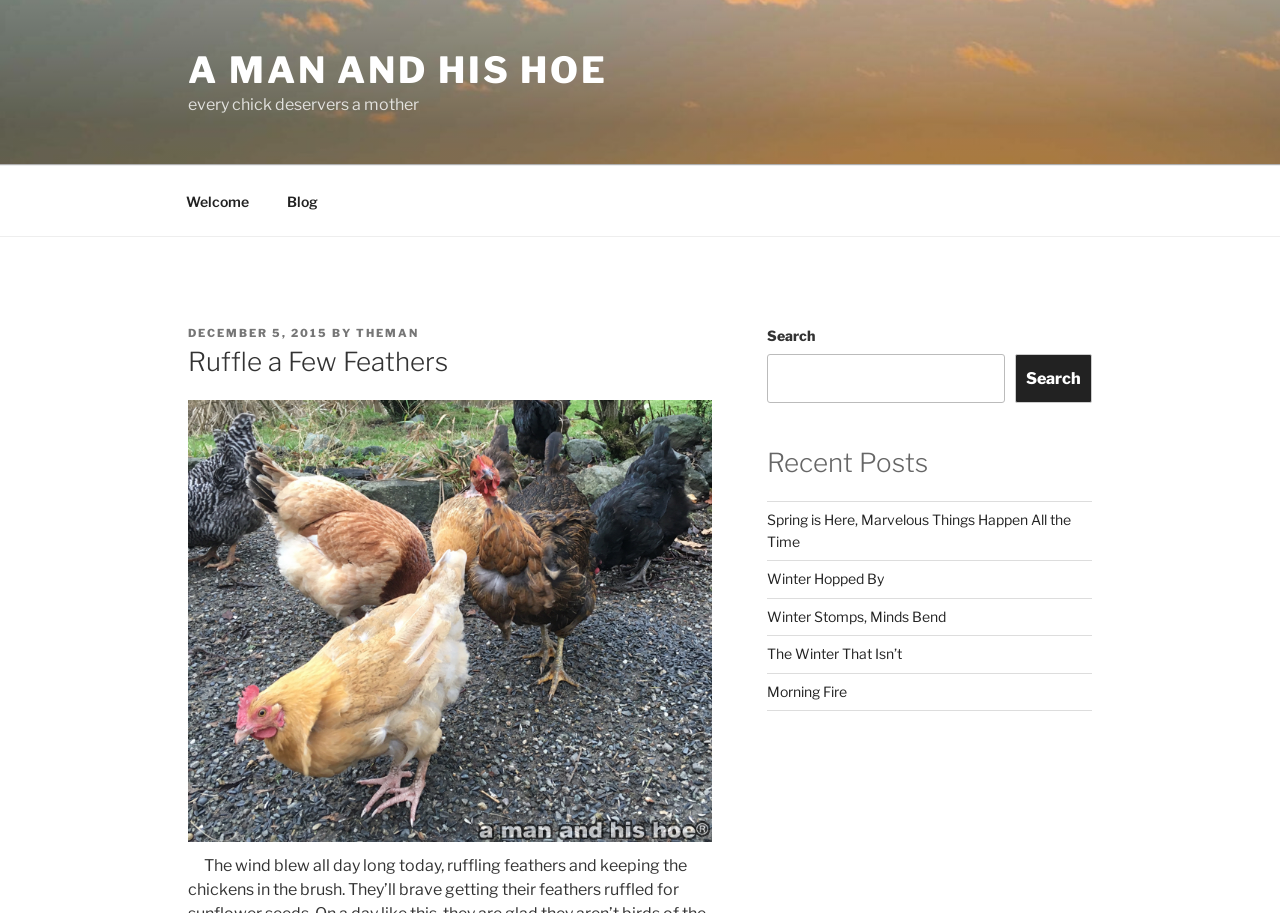What is the date of the blog post?
From the image, respond using a single word or phrase.

DECEMBER 5, 2015